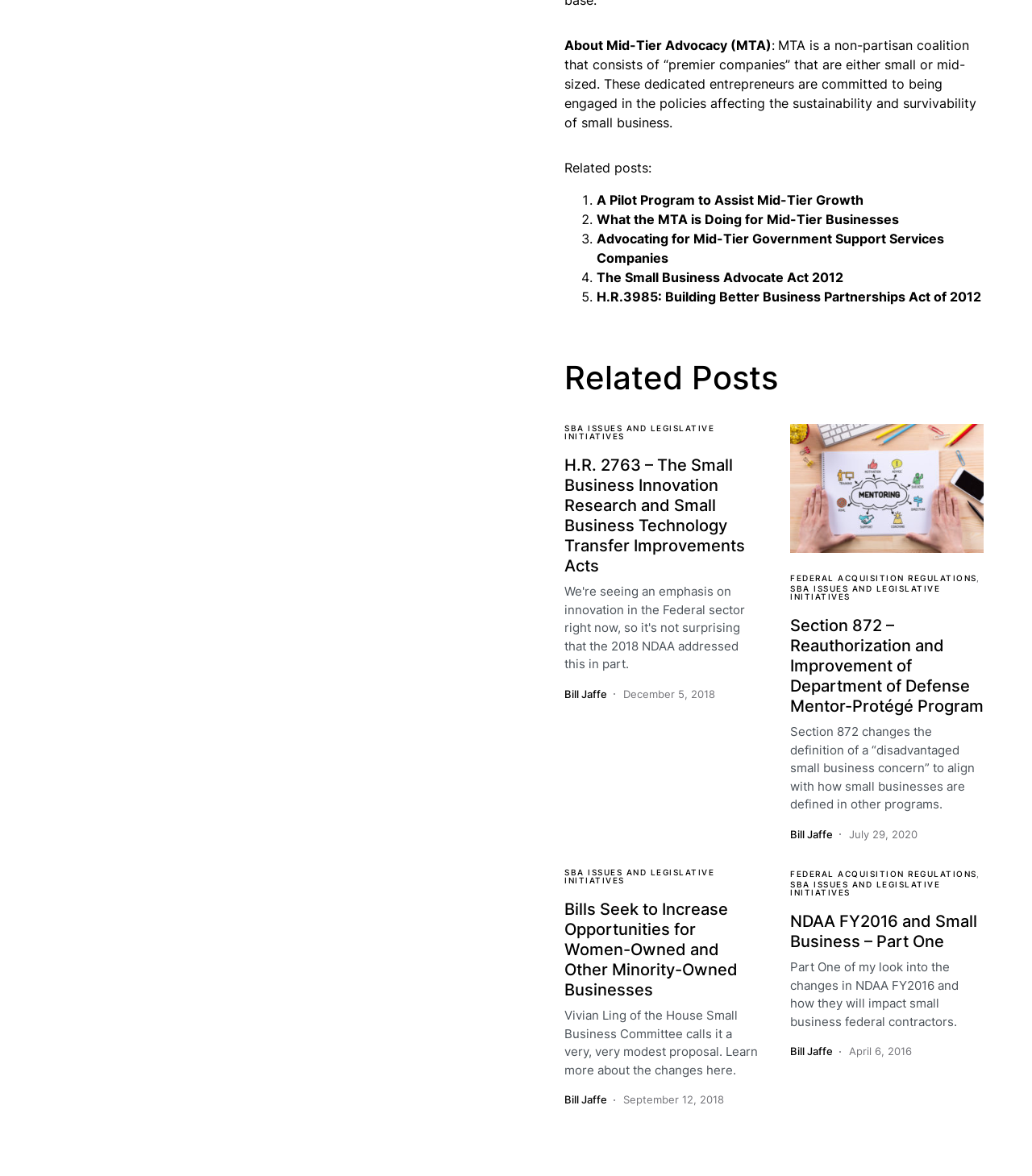Locate the bounding box coordinates of the clickable part needed for the task: "Learn about 'H.R. 2763 – The Small Business Innovation Research and Small Business Technology Transfer Improvements Acts'".

[0.547, 0.387, 0.722, 0.489]